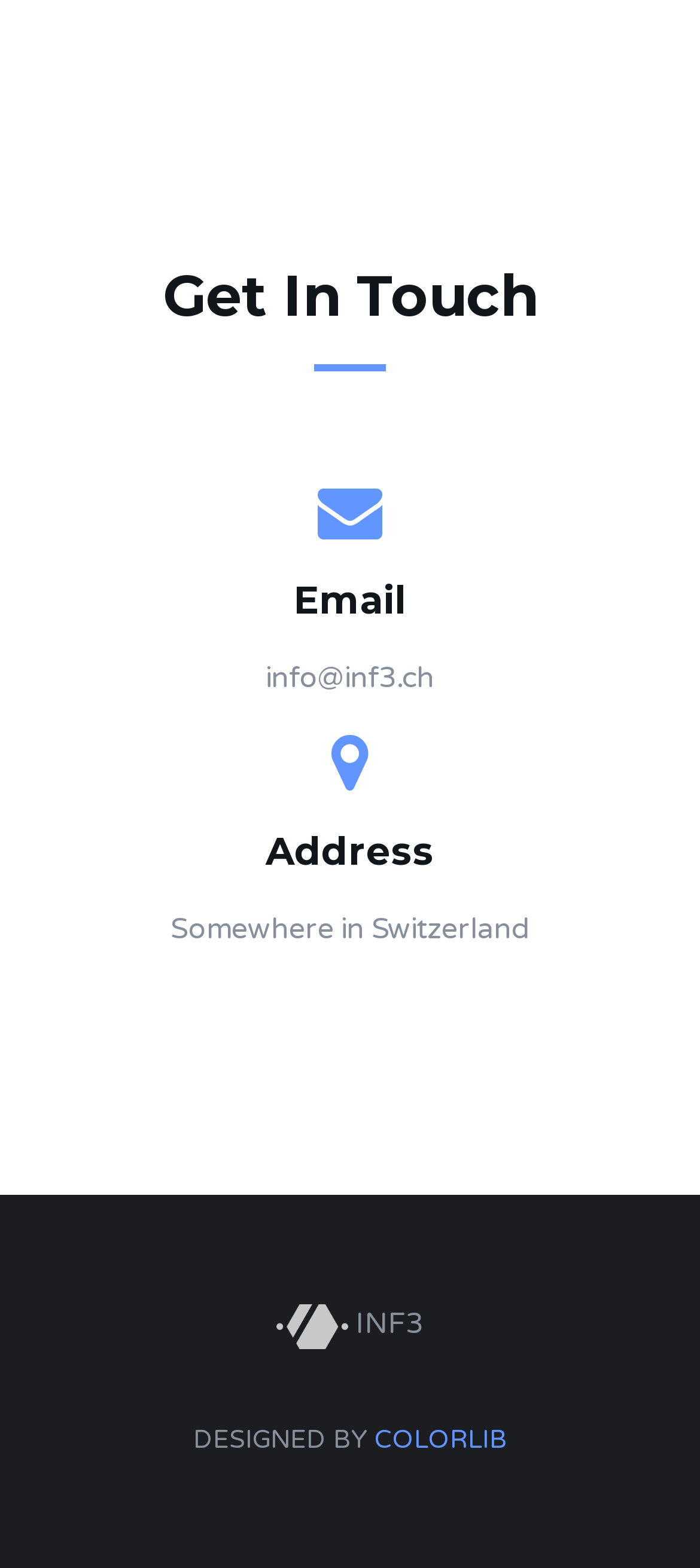Based on the image, provide a detailed and complete answer to the question: 
What is the purpose of the webpage?

The webpage appears to be a contact page, providing the company's email address and location, as well as a link to the website designer.